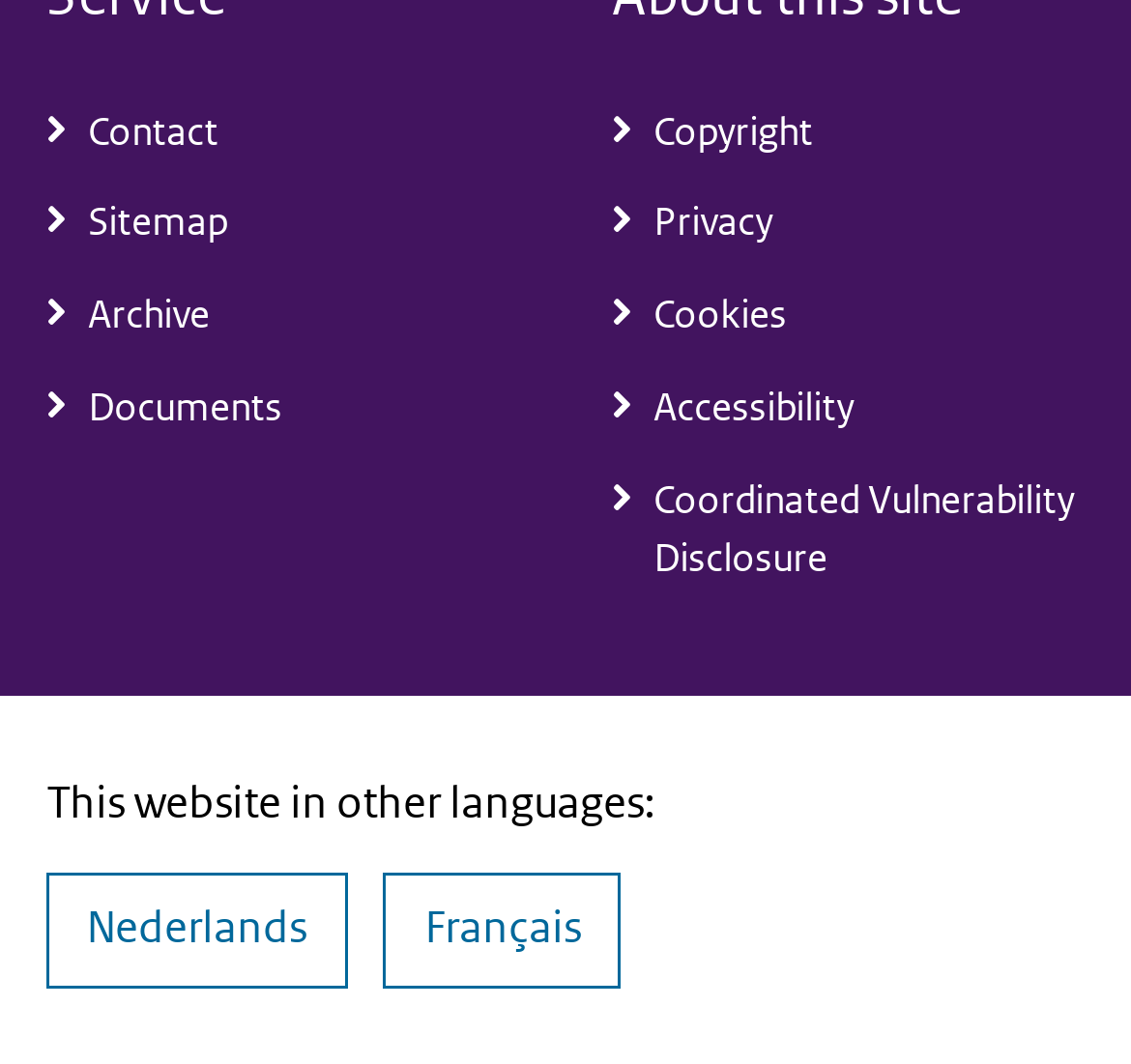Indicate the bounding box coordinates of the element that must be clicked to execute the instruction: "View sitemap". The coordinates should be given as four float numbers between 0 and 1, i.e., [left, top, right, bottom].

[0.041, 0.166, 0.459, 0.254]